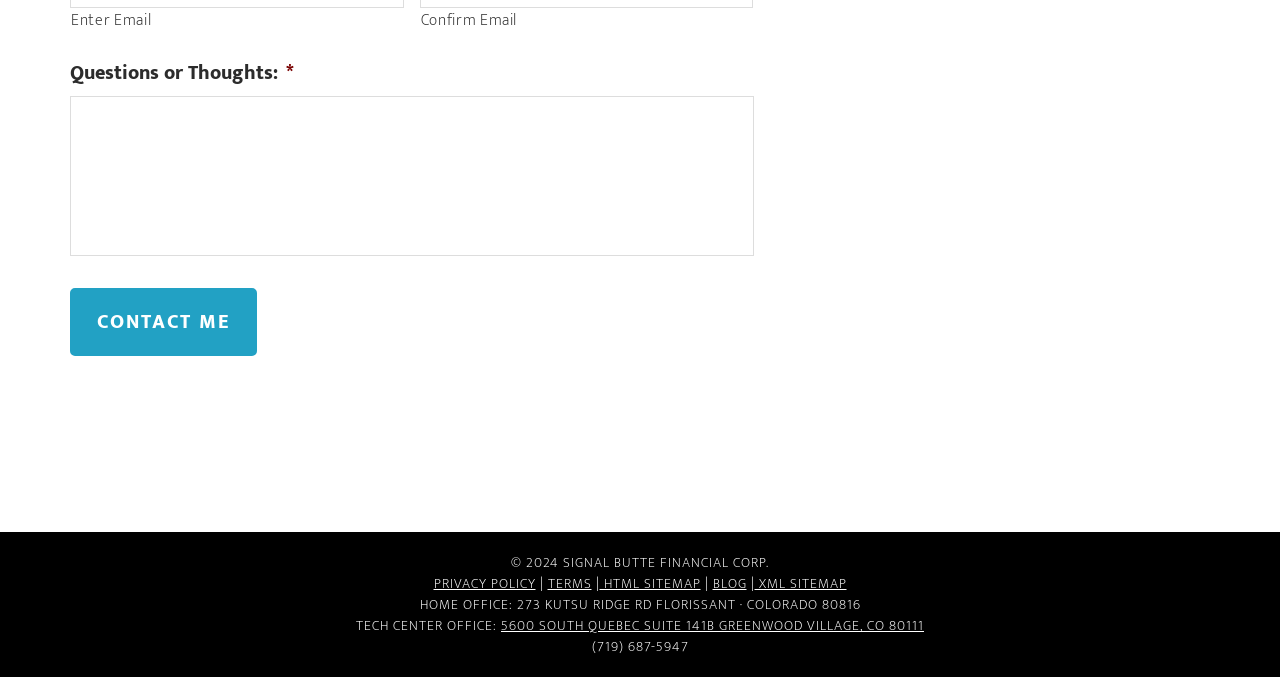Can you find the bounding box coordinates of the area I should click to execute the following instruction: "Visit blog"?

[0.557, 0.845, 0.583, 0.879]